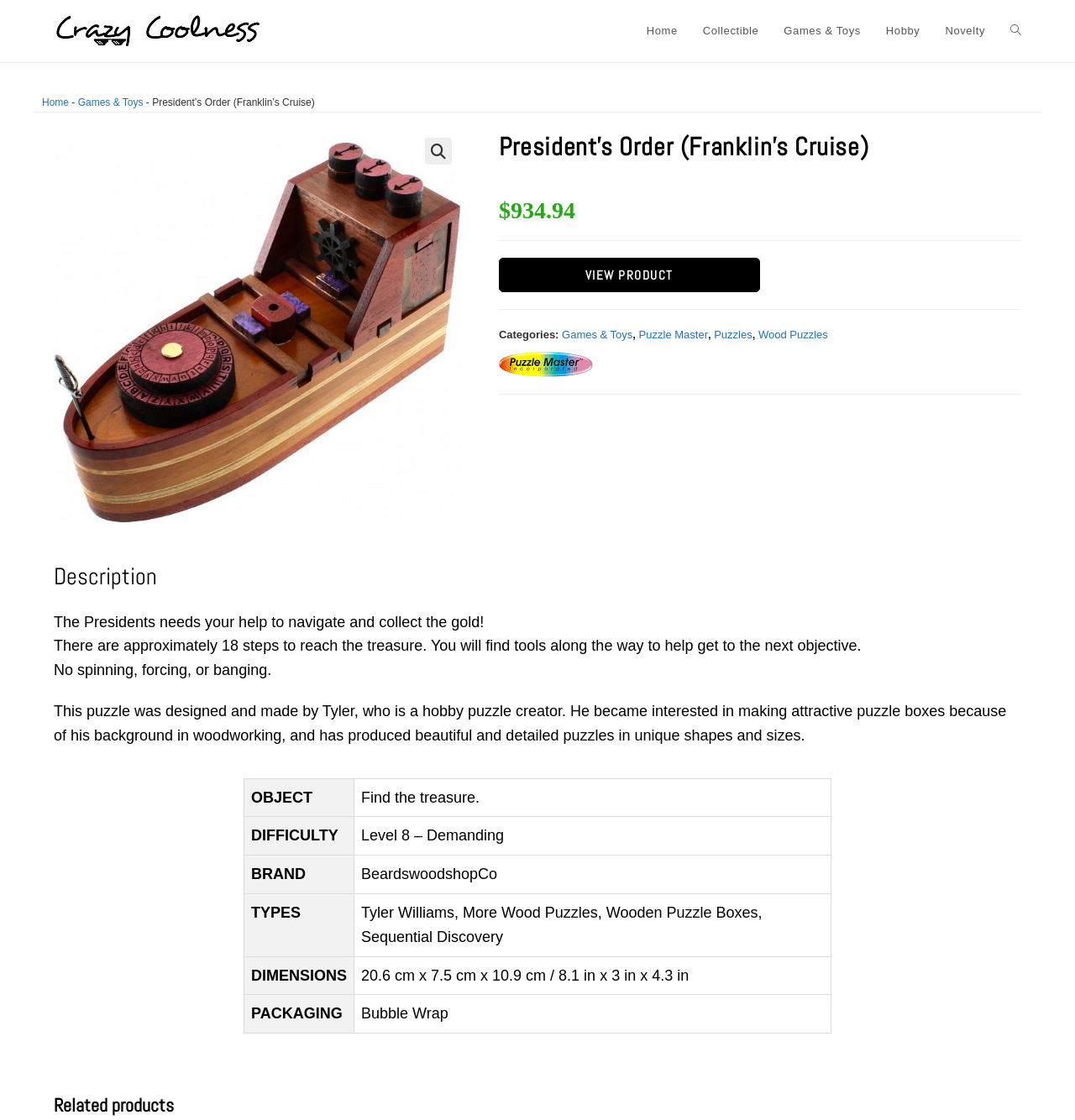What is the purpose of the tools in the puzzle?
Please provide a detailed and thorough answer to the question.

I found the answer by reading the product description, which states that 'You will find tools along the way to help get to the next objective'.